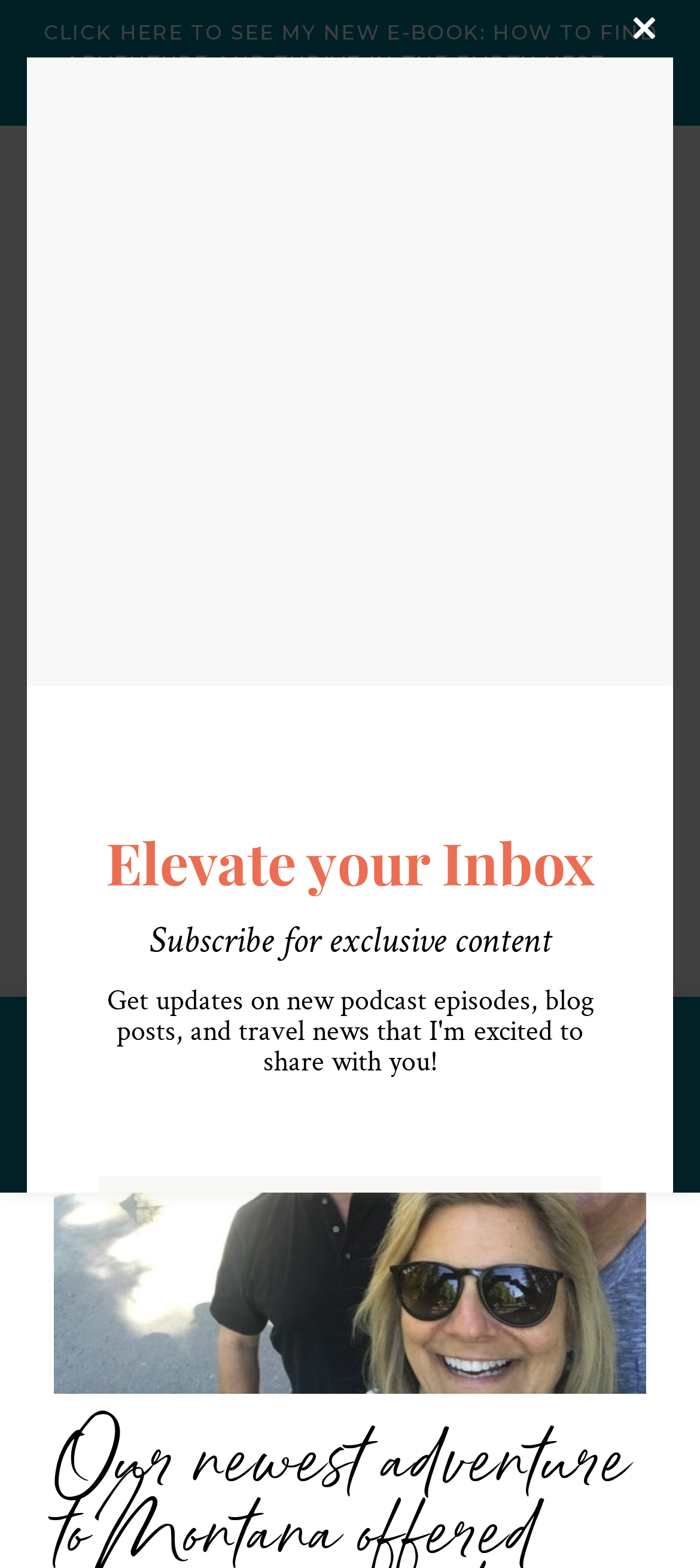Please identify the bounding box coordinates of the element's region that needs to be clicked to fulfill the following instruction: "Close the module". The bounding box coordinates should consist of four float numbers between 0 and 1, i.e., [left, top, right, bottom].

[0.879, 0.0, 0.962, 0.037]